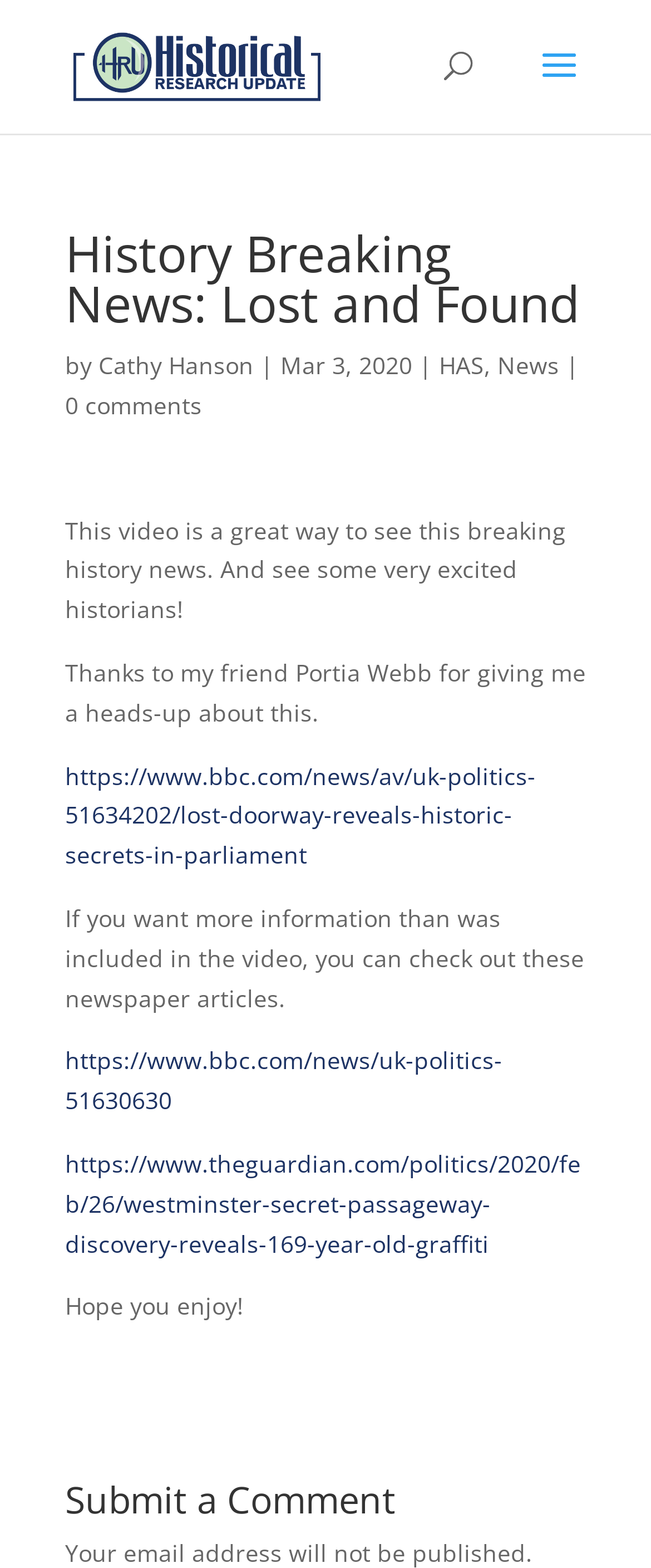Locate the bounding box coordinates of the clickable area needed to fulfill the instruction: "Check out the comments".

[0.1, 0.248, 0.31, 0.268]